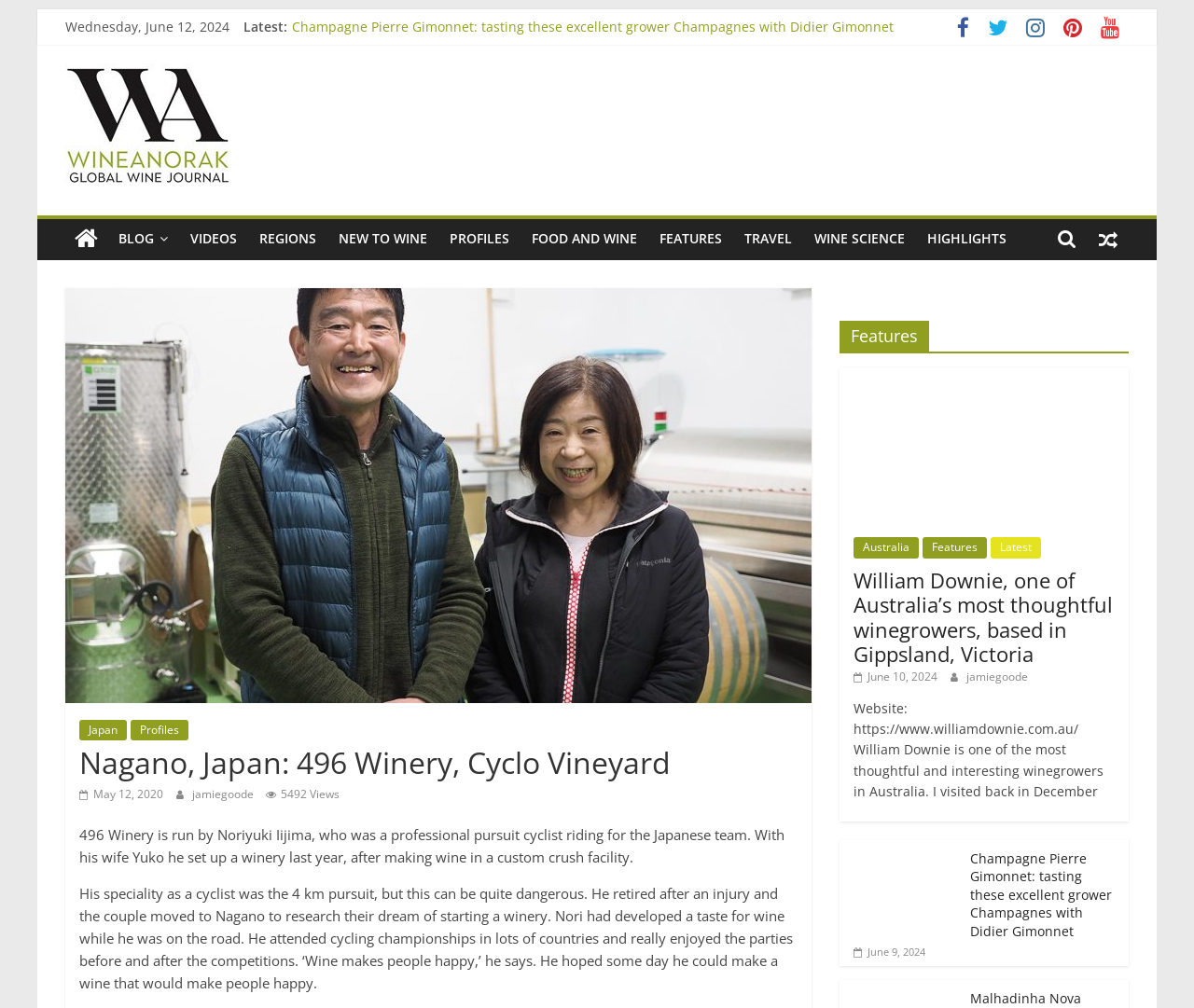Respond with a single word or phrase to the following question:
What is the date of the latest blog post?

June 12, 2024